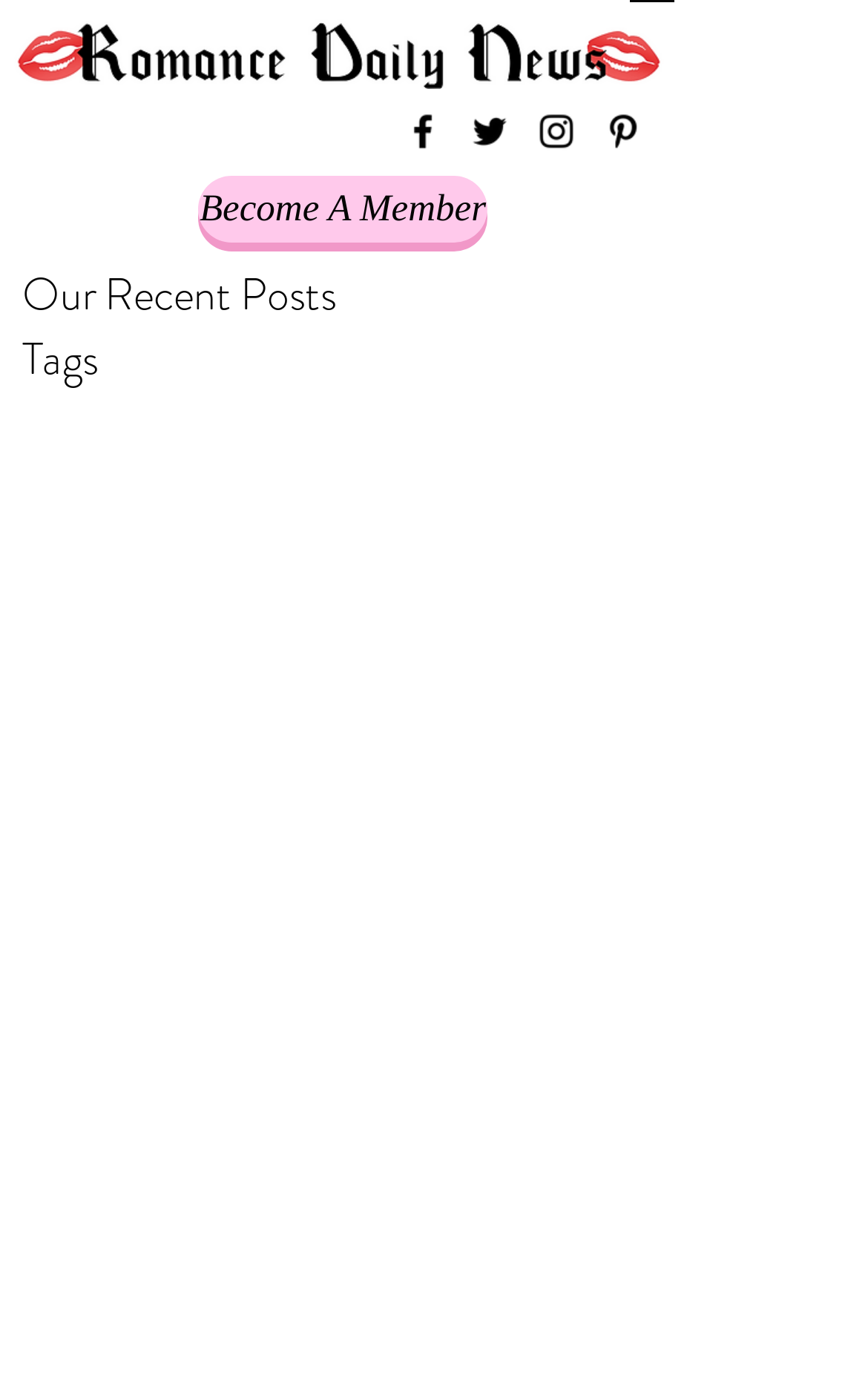Answer the question below using just one word or a short phrase: 
What type of content does the website focus on?

Romance